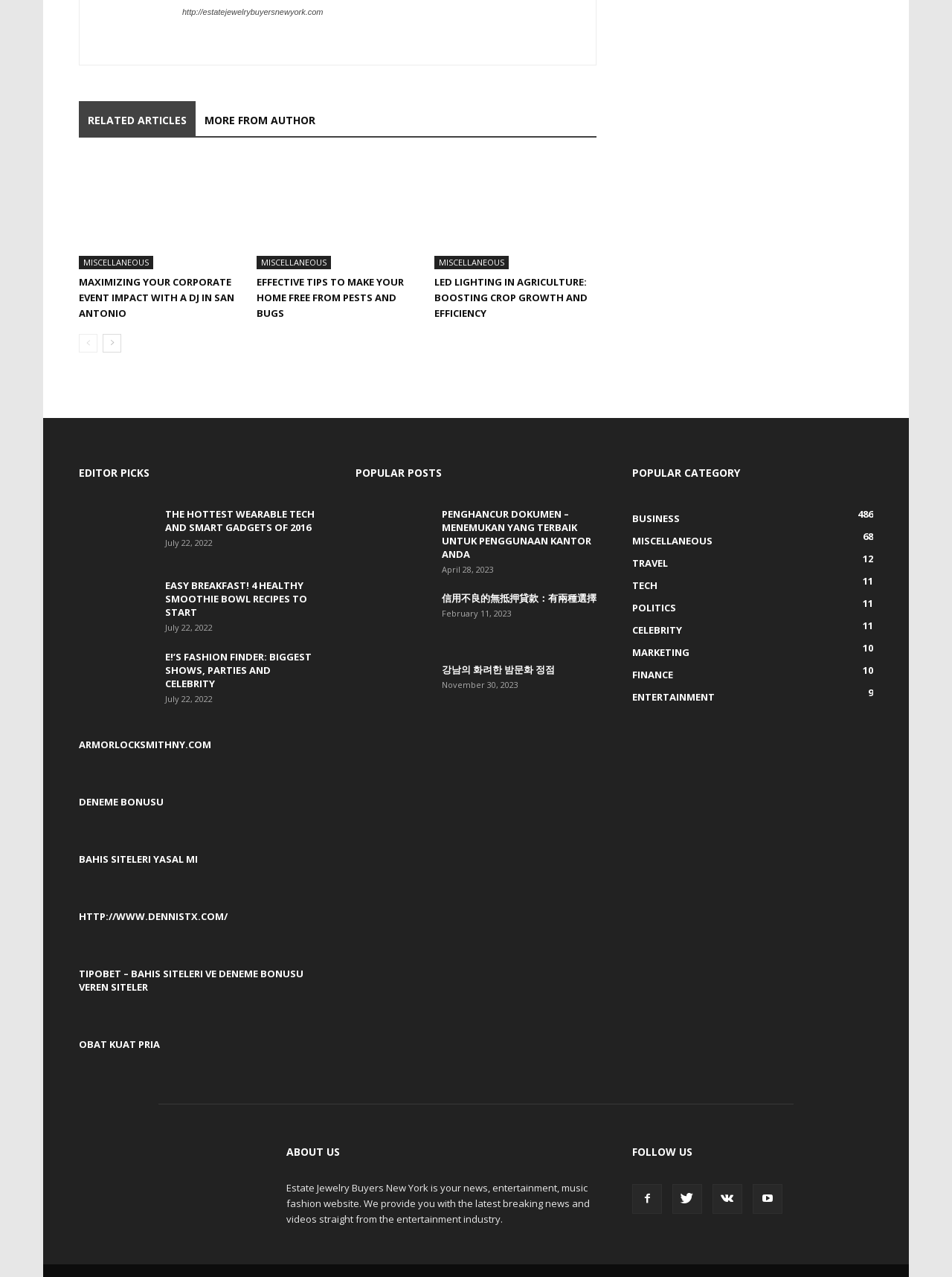What is the date of the most recent article under 'POPULAR POSTS'?
Look at the screenshot and respond with a single word or phrase.

November 30, 2023